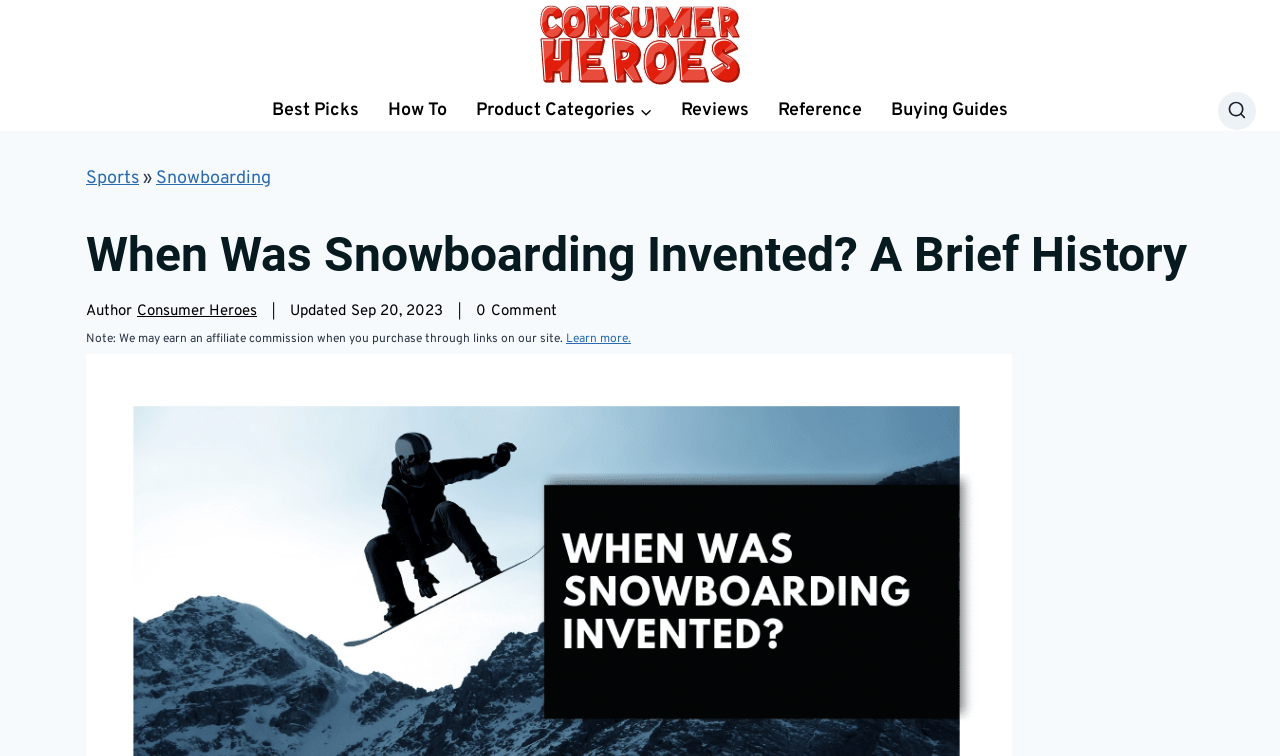Provide a one-word or brief phrase answer to the question:
What is the purpose of the 'View Search Form' button?

To search the website